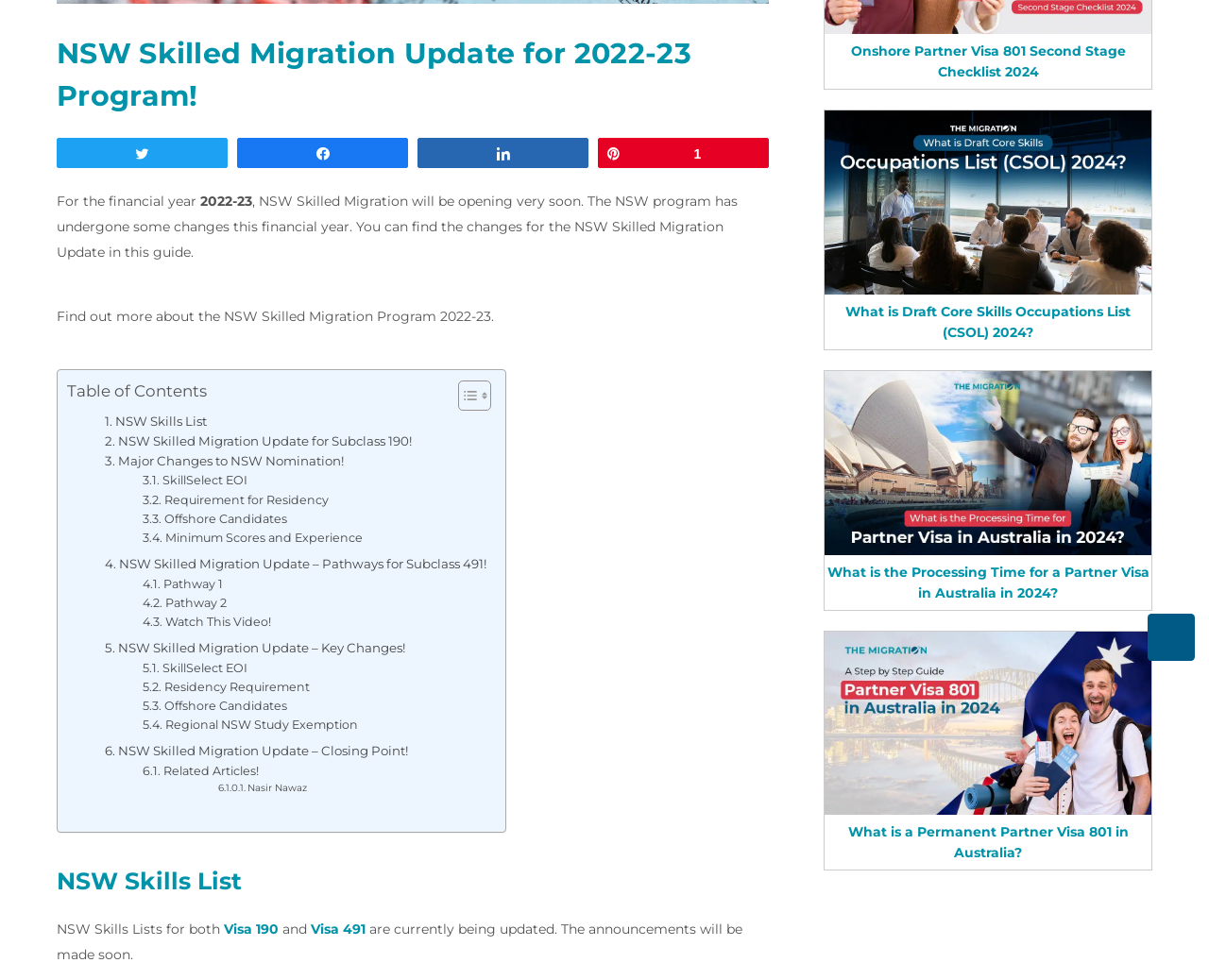Locate the bounding box coordinates of the UI element described by: "Major Changes to NSW Nomination!". Provide the coordinates as four float numbers between 0 and 1, formatted as [left, top, right, bottom].

[0.087, 0.461, 0.284, 0.481]